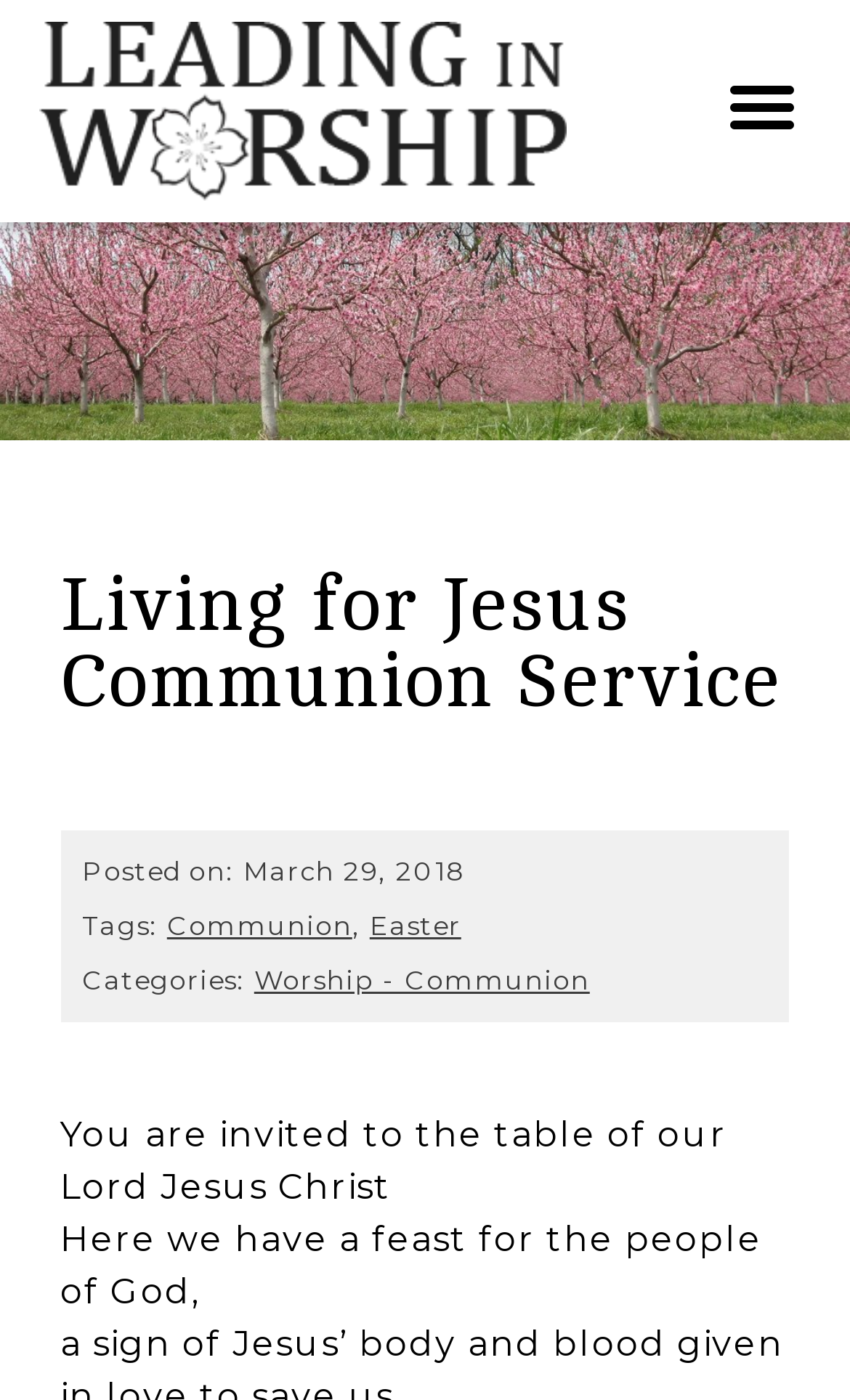Determine the bounding box coordinates of the UI element described below. Use the format (top-left x, top-left y, bottom-right x, bottom-right y) with floating point numbers between 0 and 1: Mudra Loan Yojana

None